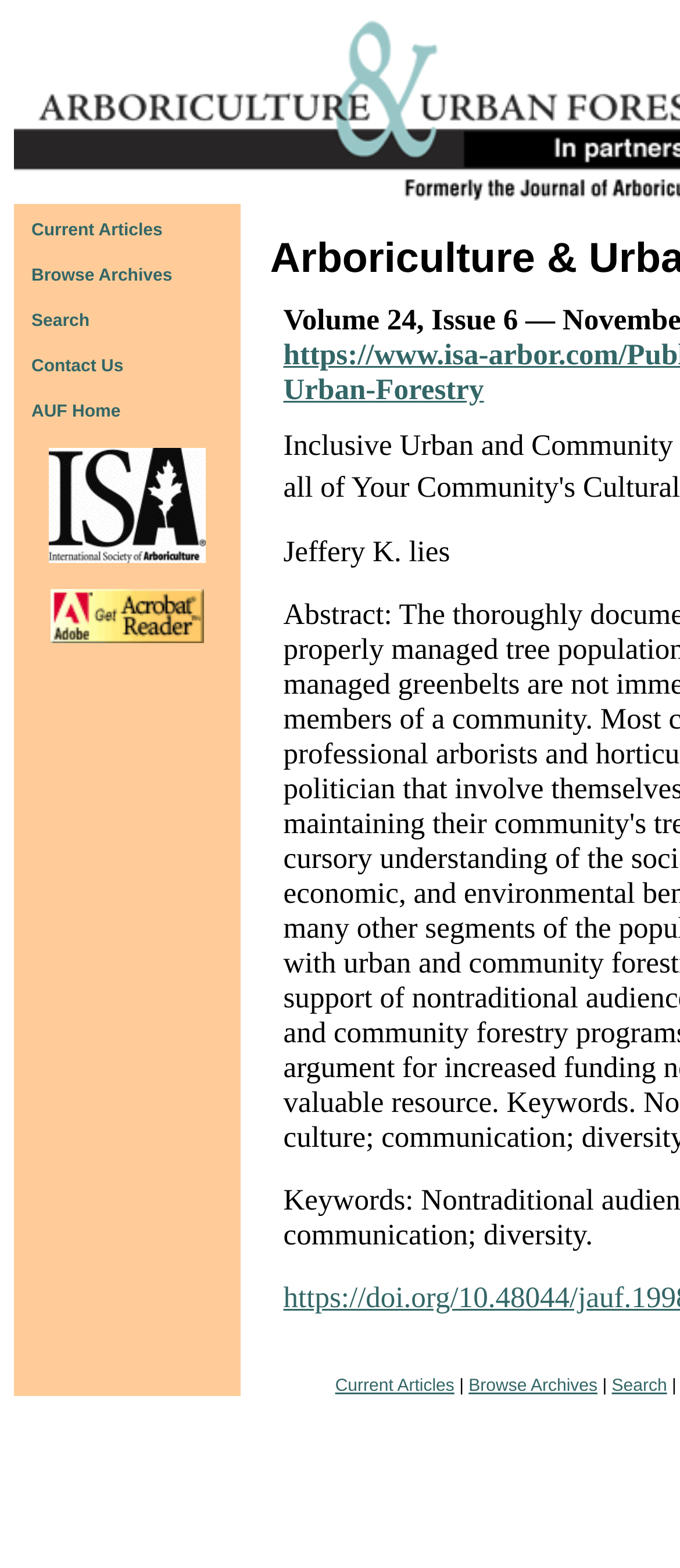What is the second link in the navigation bar?
Provide a short answer using one word or a brief phrase based on the image.

Browse Archives